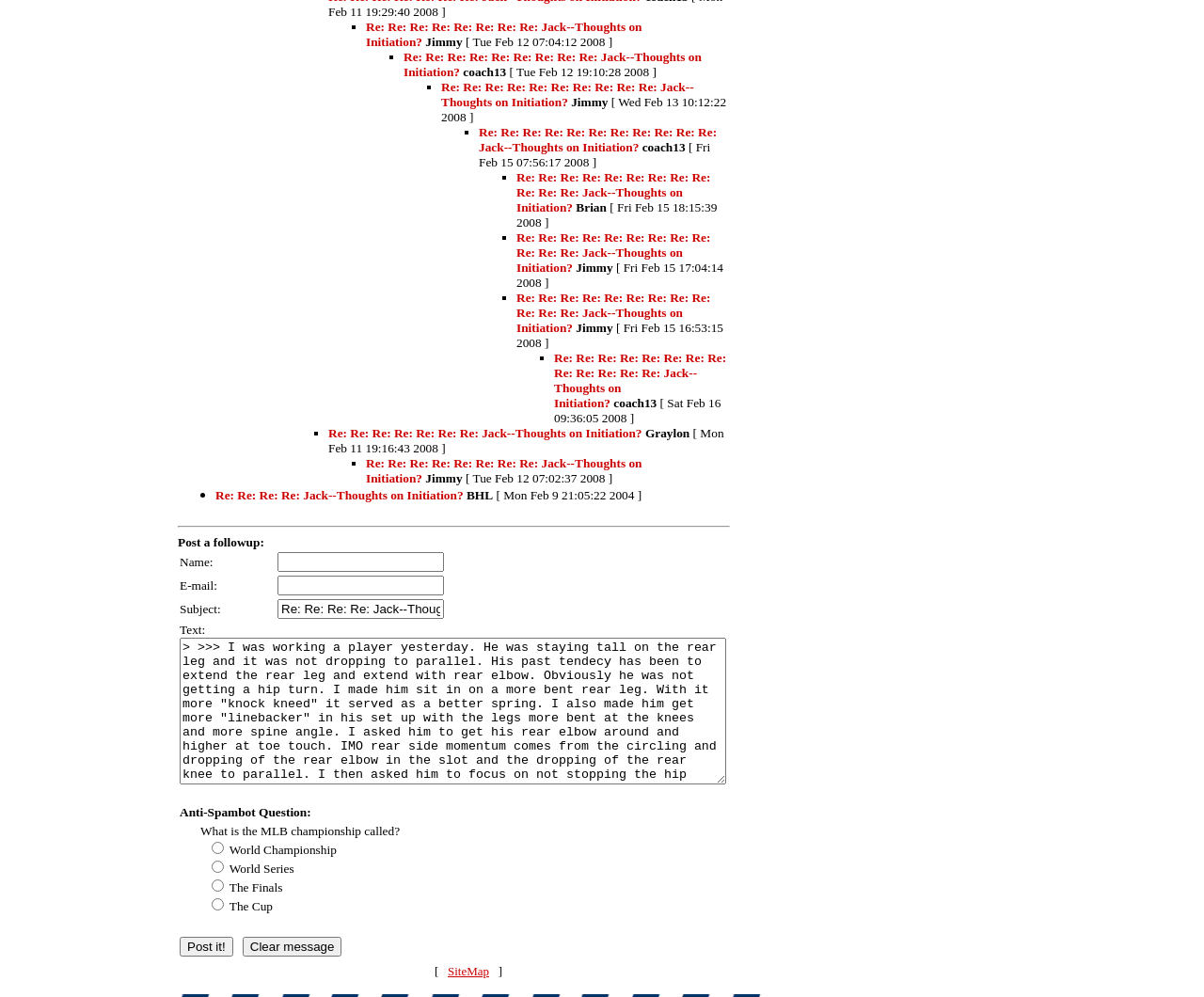What is the purpose of the 'Anti-Spambot Question'?
Analyze the screenshot and provide a detailed answer to the question.

The 'Anti-Spambot Question' is used to prevent spam by verifying that the user is human and not a bot, as it requires the user to answer a question that is difficult for bots to answer.